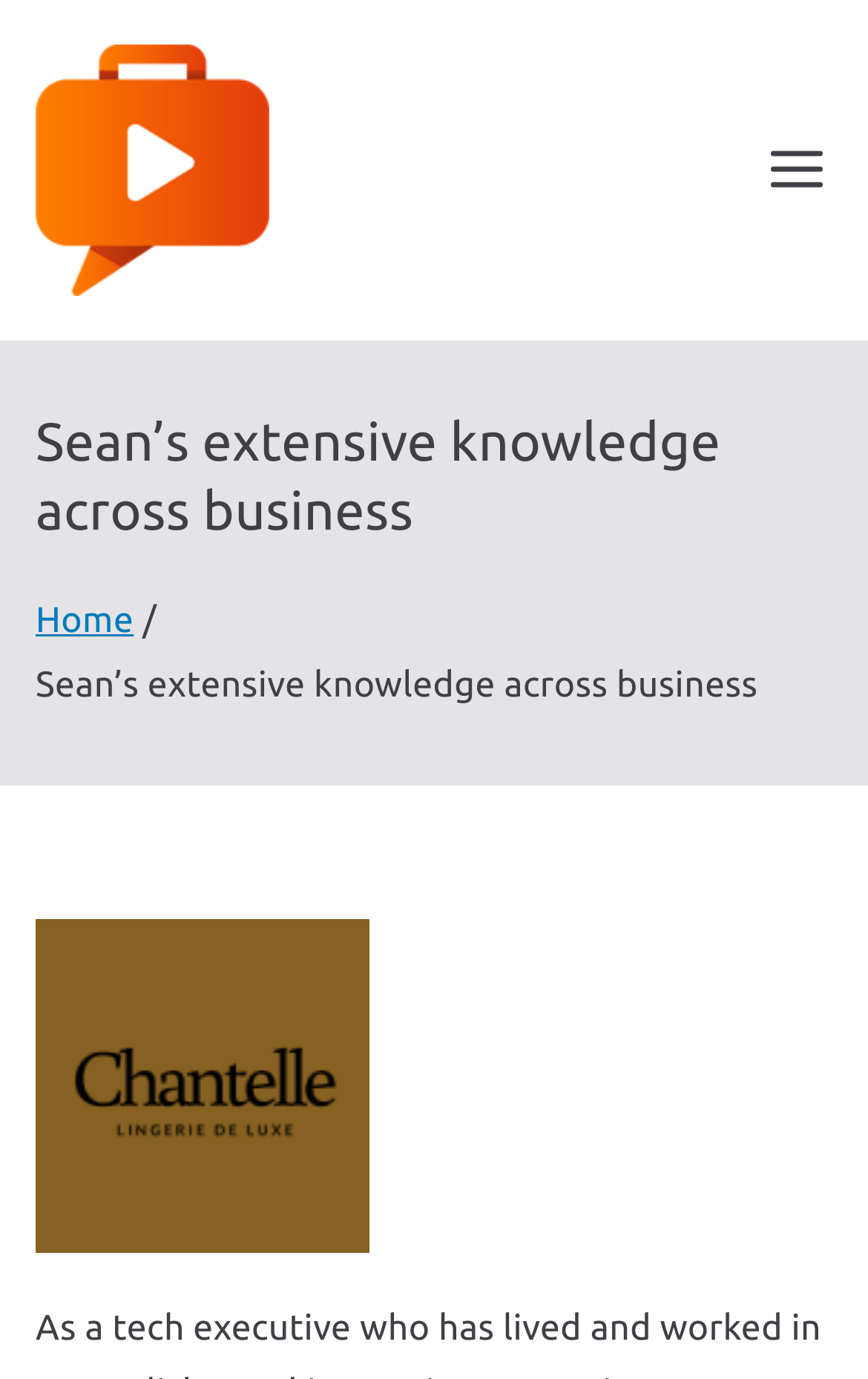What is the purpose of the 'Primary Menu' button?
Look at the screenshot and provide an in-depth answer.

The 'Primary Menu' button is located at the top right corner of the webpage, and it is likely to be used for navigation purposes, allowing users to access different parts of the website.